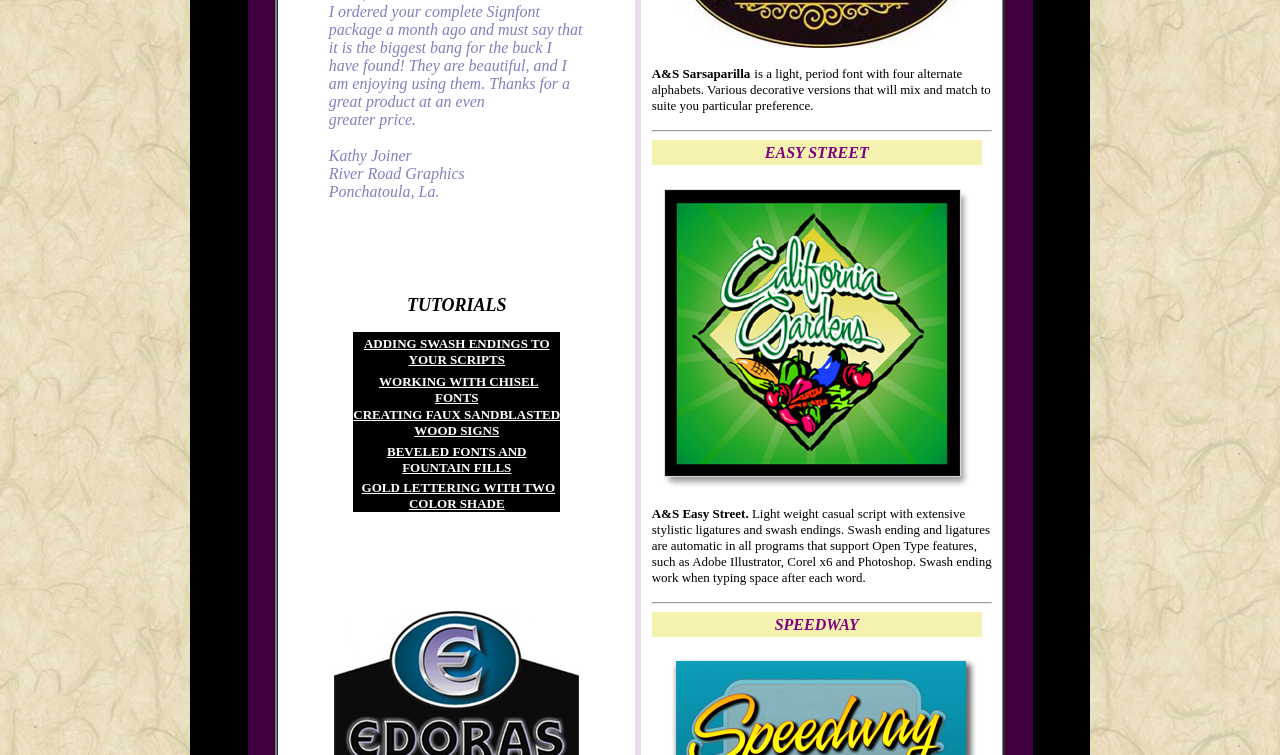Using the description: "BEVELED FONTS AND FOUNTAIN FILLS", determine the UI element's bounding box coordinates. Ensure the coordinates are in the format of four float numbers between 0 and 1, i.e., [left, top, right, bottom].

[0.302, 0.588, 0.411, 0.629]